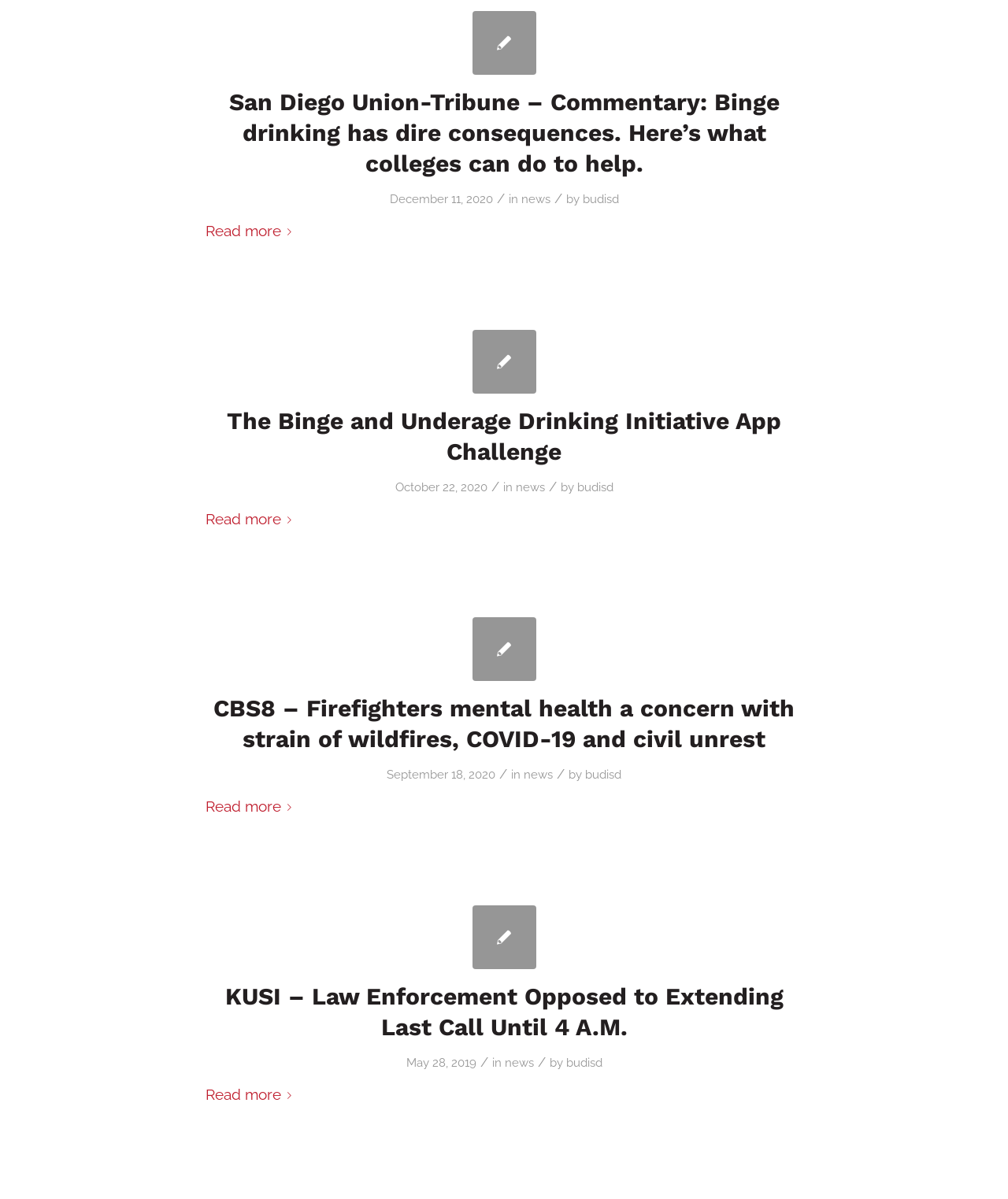Please identify the bounding box coordinates of the element's region that should be clicked to execute the following instruction: "Read more about San Diego Union-Tribune – Commentary: Binge drinking has dire consequences. Here’s what colleges can do to help.". The bounding box coordinates must be four float numbers between 0 and 1, i.e., [left, top, right, bottom].

[0.204, 0.182, 0.295, 0.205]